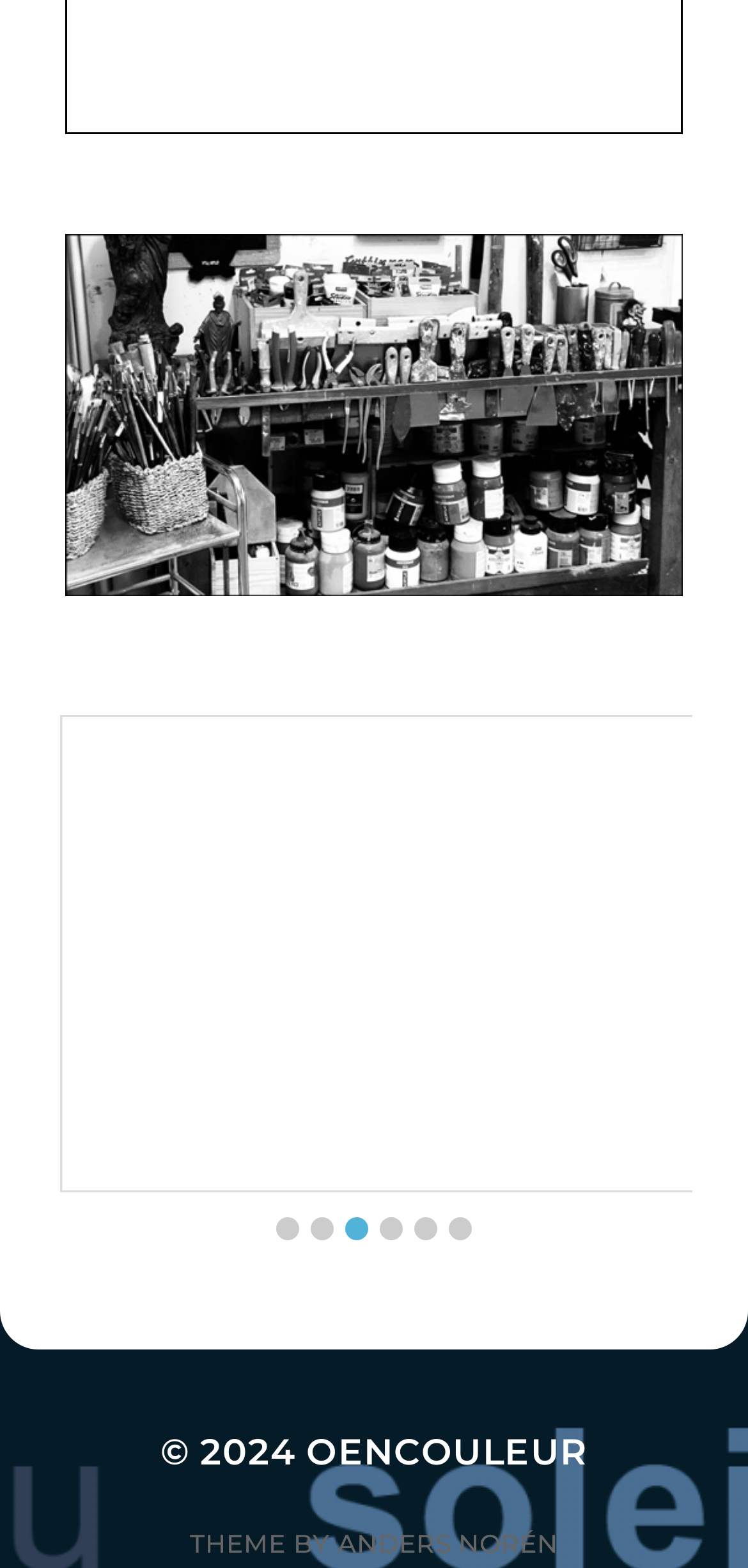Please find and report the bounding box coordinates of the element to click in order to perform the following action: "Go to the 'Previous Post'". The coordinates should be expressed as four float numbers between 0 and 1, in the format [left, top, right, bottom].

None